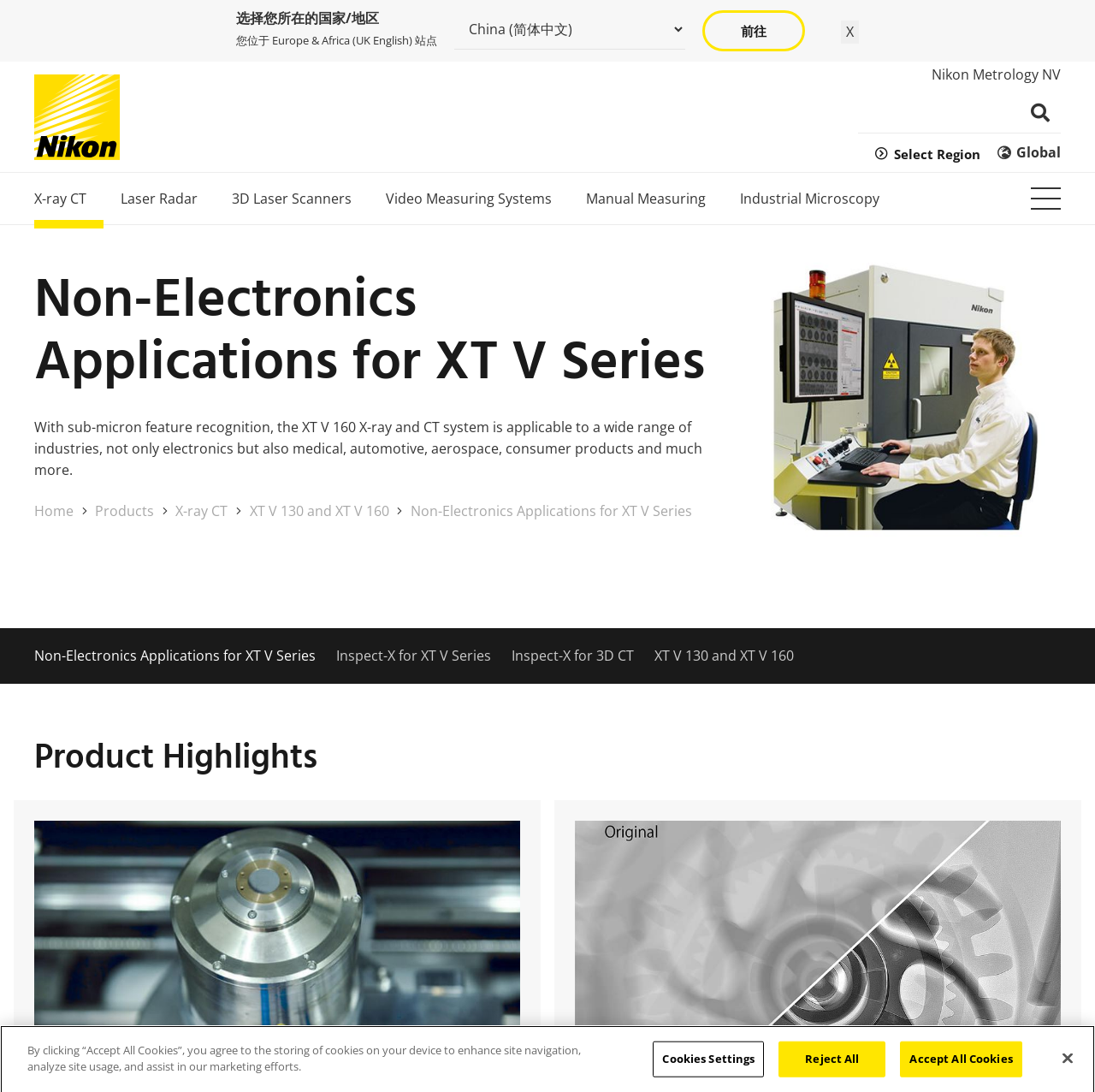Please locate the bounding box coordinates for the element that should be clicked to achieve the following instruction: "select your region". Ensure the coordinates are given as four float numbers between 0 and 1, i.e., [left, top, right, bottom].

[0.799, 0.134, 0.896, 0.148]